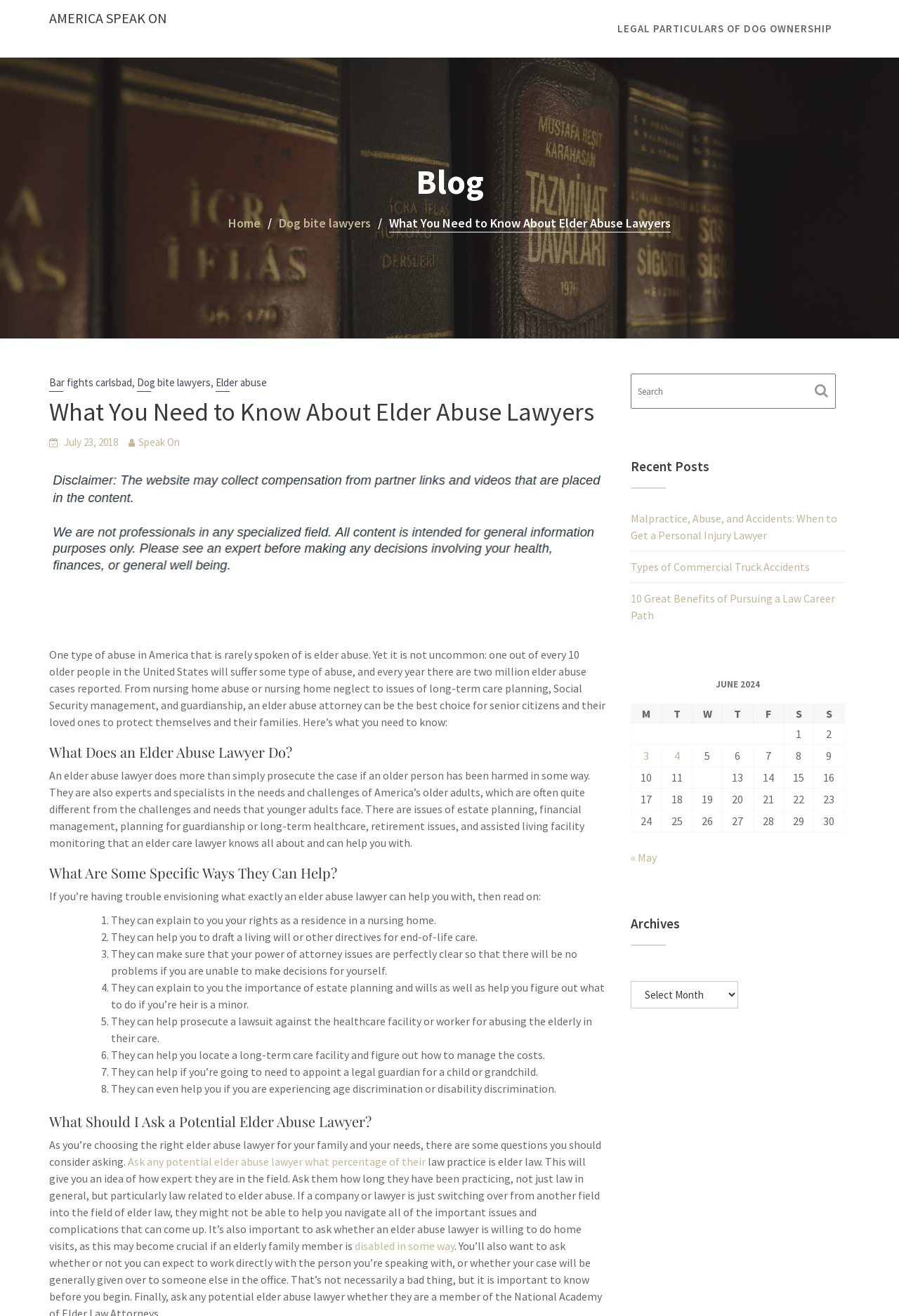Identify and provide the main heading of the webpage.

What You Need to Know About Elder Abuse Lawyers